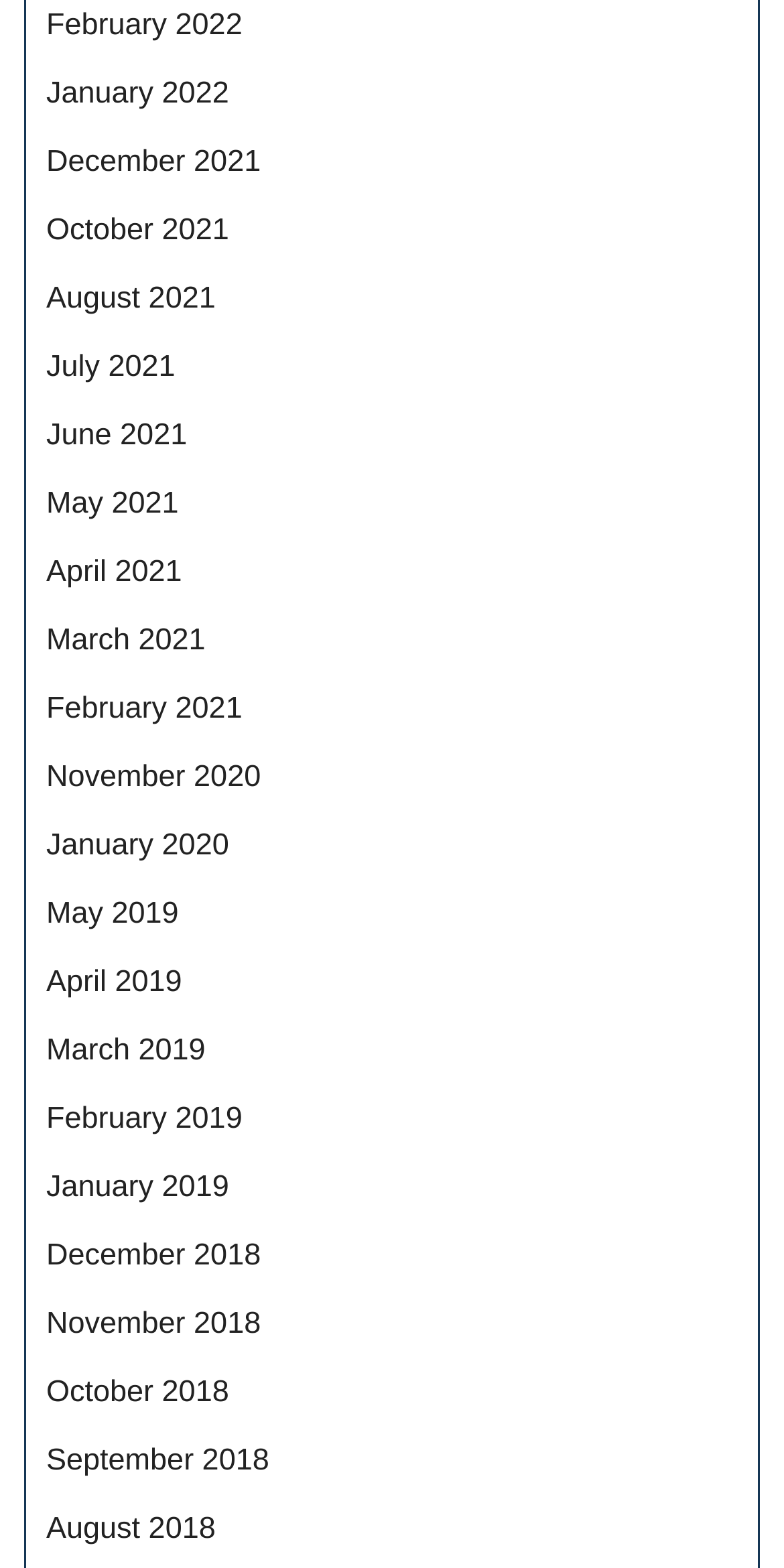Use a single word or phrase to answer the following:
How many links are available for the year 2021?

6